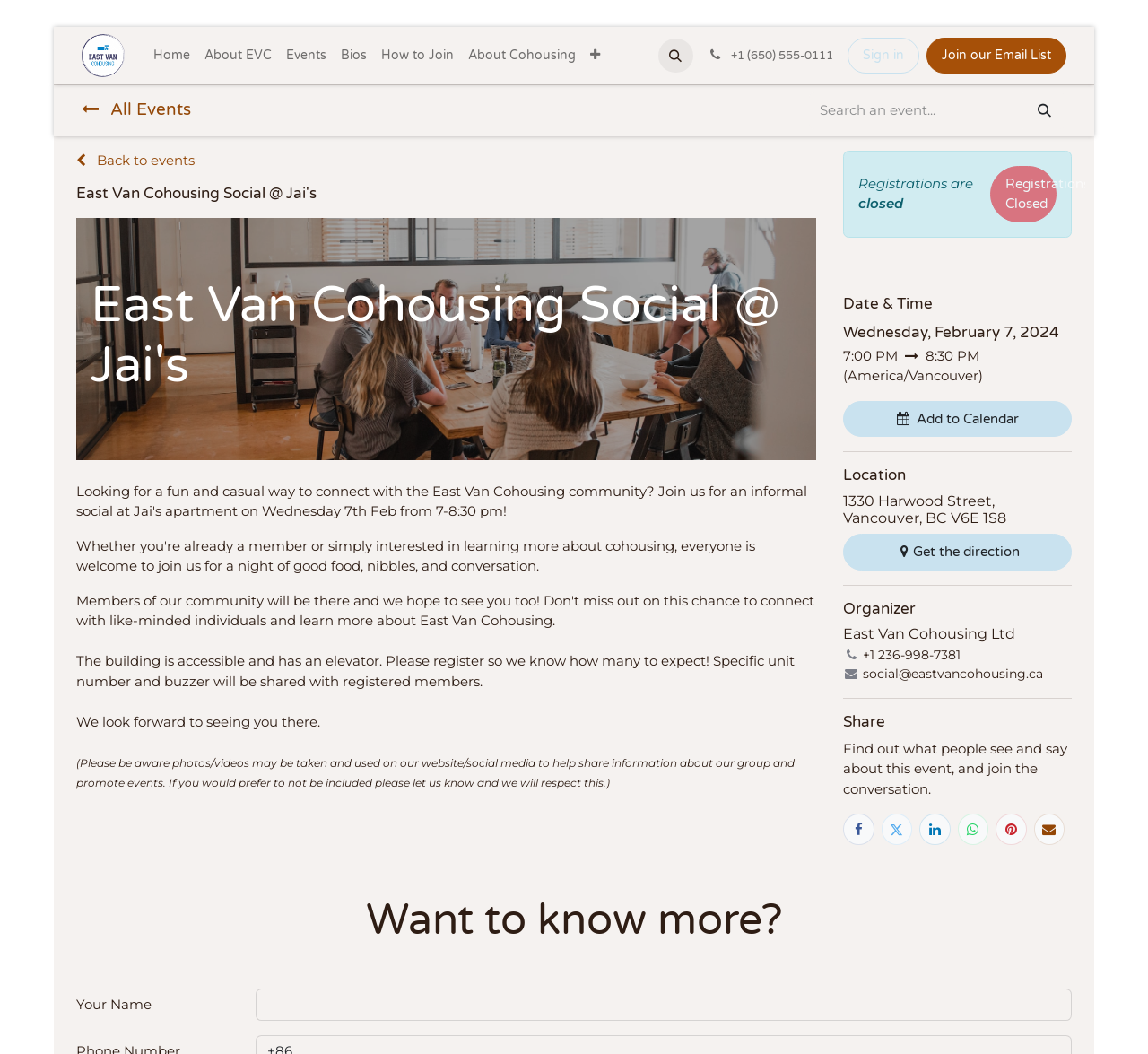Find the bounding box coordinates of the element you need to click on to perform this action: 'Search an event'. The coordinates should be represented by four float values between 0 and 1, in the format [left, top, right, bottom].

[0.705, 0.088, 0.891, 0.122]